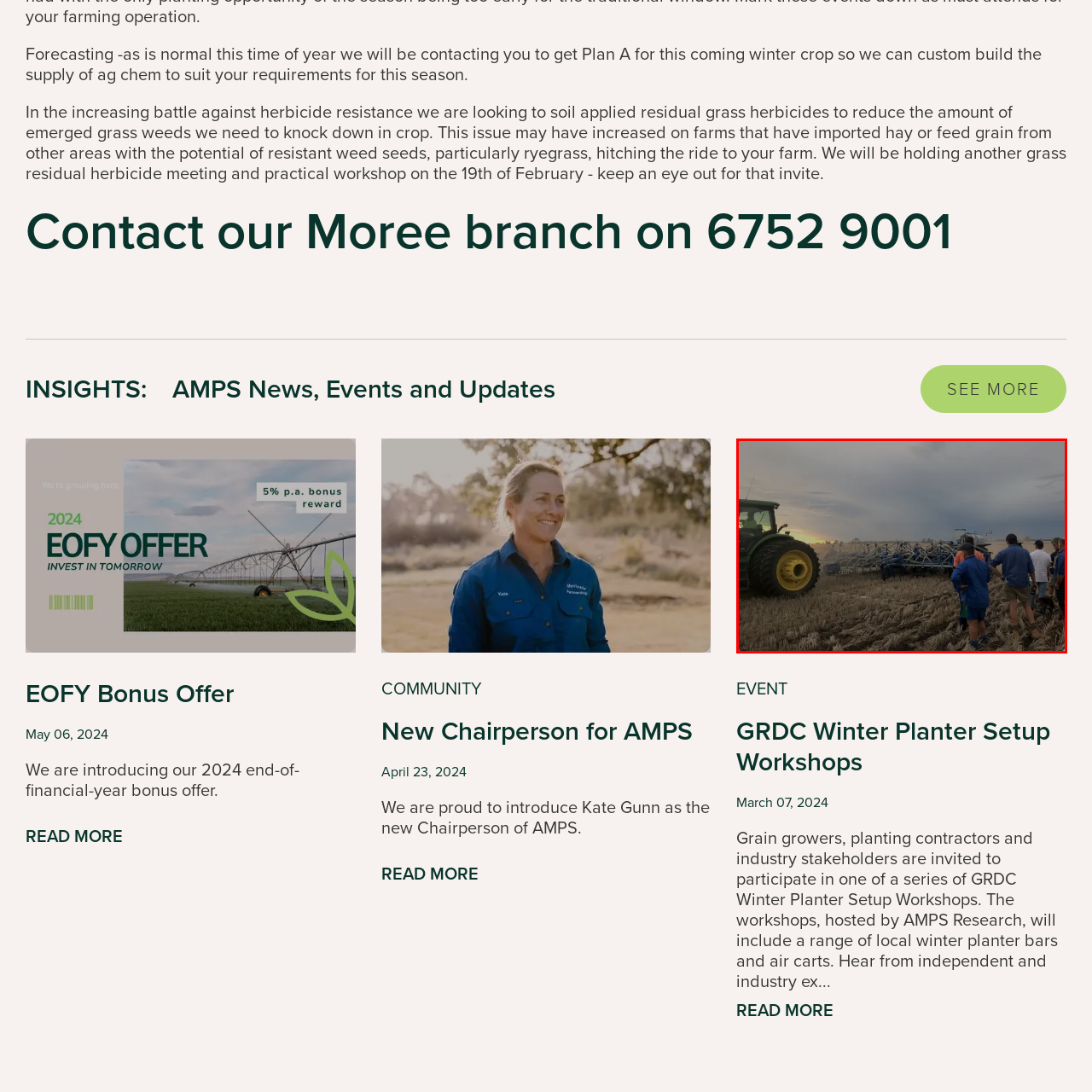Create an extensive description for the image inside the red frame.

The image captures a group of individuals observing agricultural machinery in action during the GRDC Winter Planter Setup Workshops. The setting features a large green tractor, which is positioned prominently on the left, while a sophisticated planter setup is visible in the background, displaying the intricate equipment used for modern farming practices. The scene is set against a cloudy sky, hinting at twilight, which adds a dramatic backdrop to this agricultural activity. The participants, dressed in work attire, appear engaged and attentive, suggesting a collaborative learning environment as they prepare for the challenges of the upcoming winter crop season. This event aims to equip grain growers and industry stakeholders with essential knowledge for effective planting and crop management.